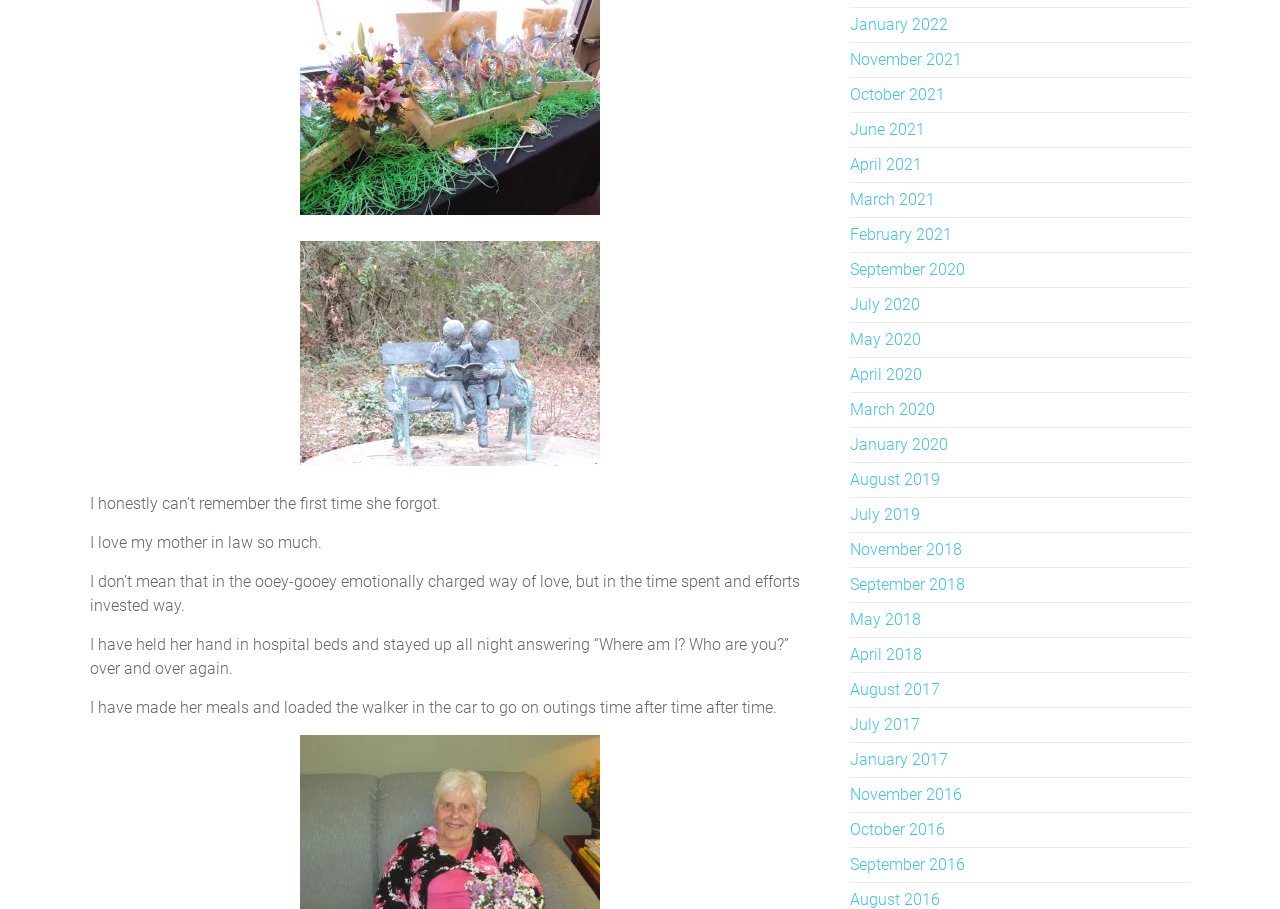What is the author's attitude towards their mother-in-law's condition?
Kindly offer a detailed explanation using the data available in the image.

The author's words convey a sense of compassion and understanding towards their mother-in-law's condition, as they describe the efforts invested in taking care of her and mention the emotional challenges they face.